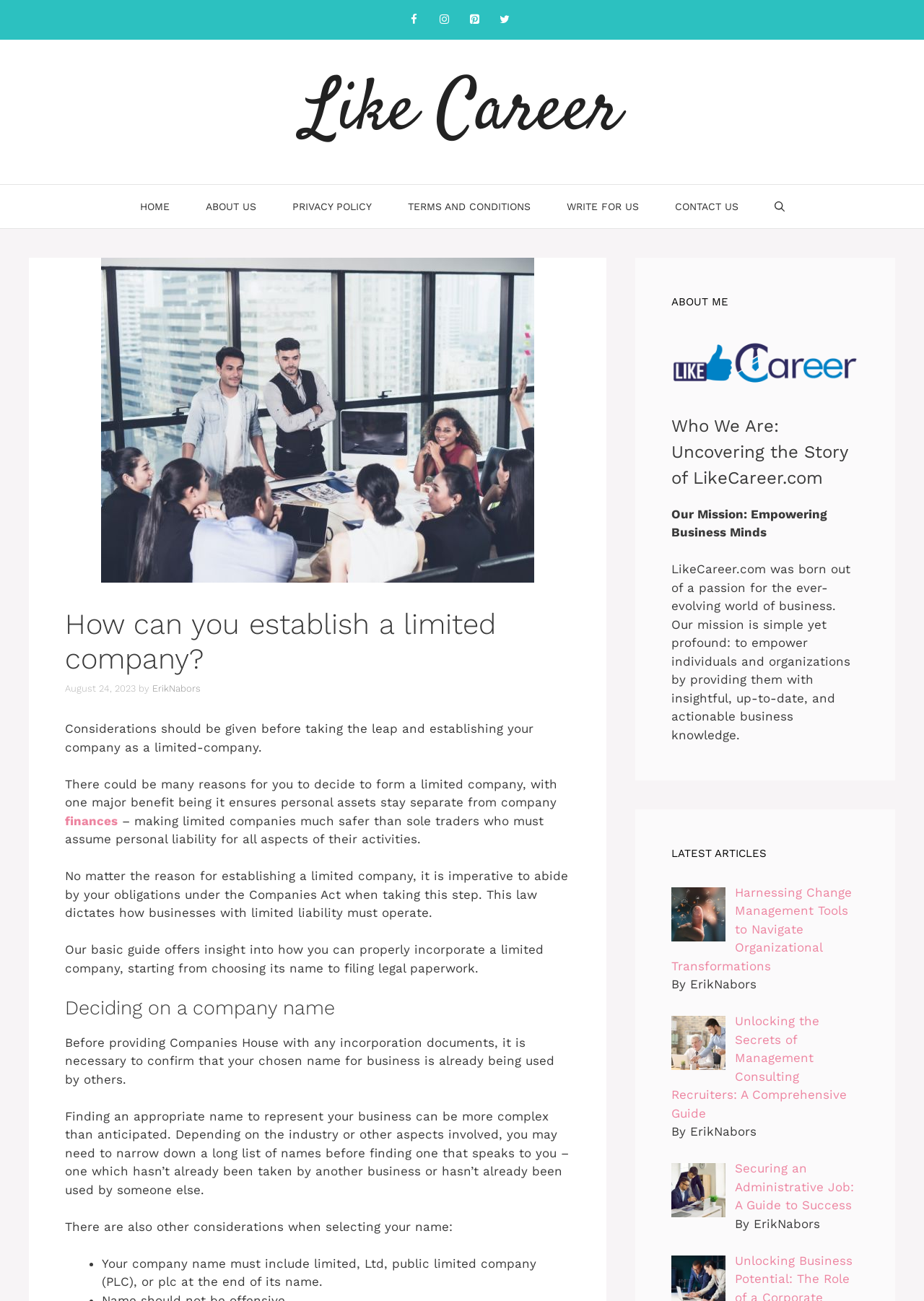Can you find and provide the main heading text of this webpage?

How can you establish a limited company?